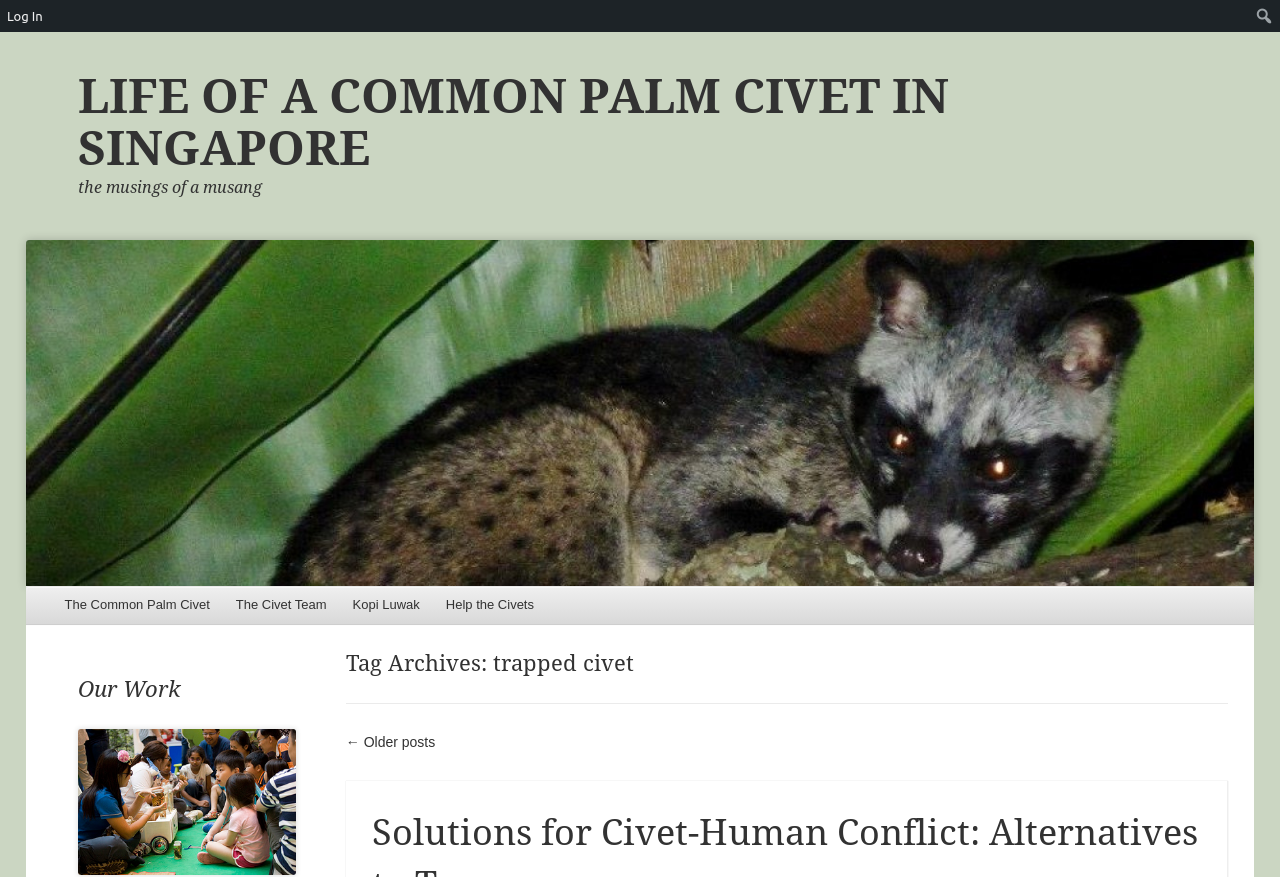Determine the bounding box coordinates of the element's region needed to click to follow the instruction: "go to LIFE OF A COMMON PALM CIVET IN SINGAPORE page". Provide these coordinates as four float numbers between 0 and 1, formatted as [left, top, right, bottom].

[0.061, 0.08, 0.939, 0.199]